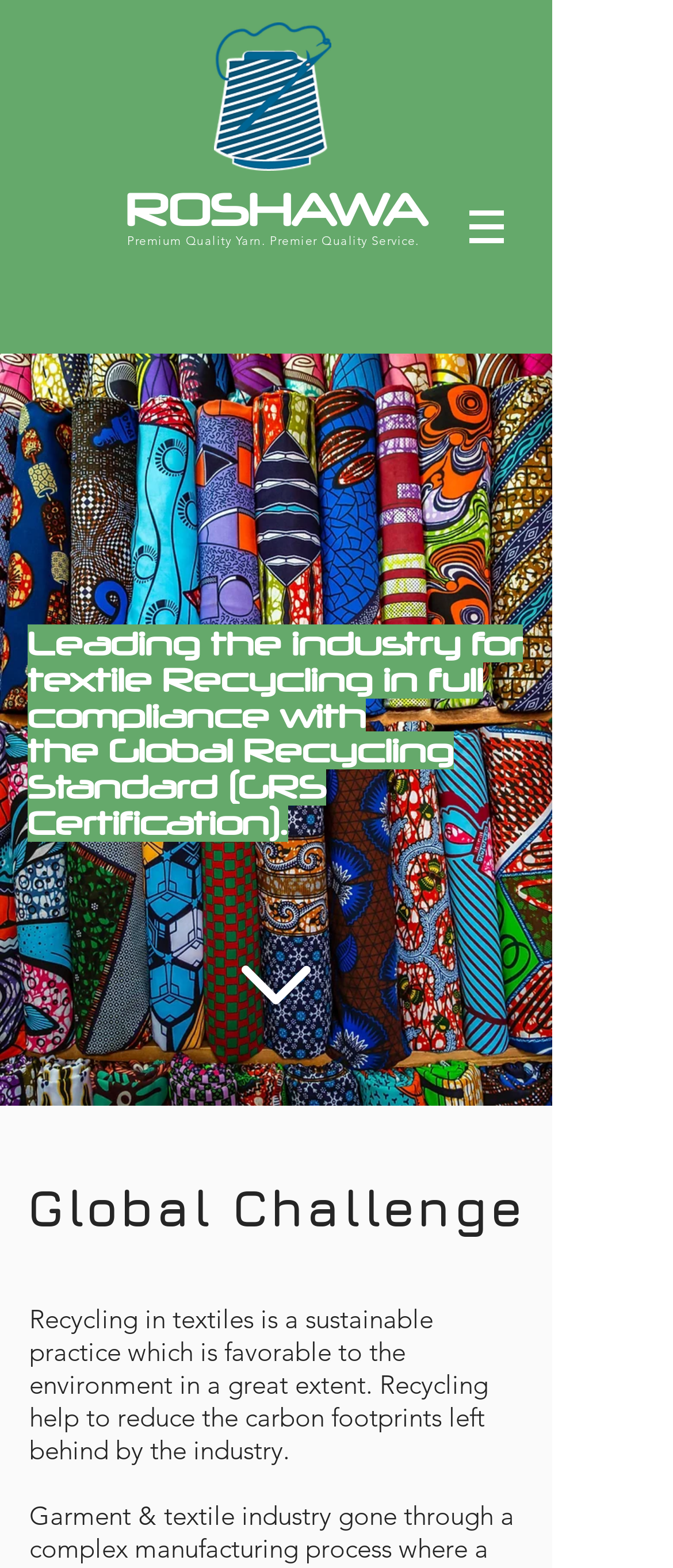Examine the image and give a thorough answer to the following question:
What is the section title below the image?

The section title can be found in the region element which is located below the image. The region element has the text 'Recycling: The Challenge' which indicates the title of the section.